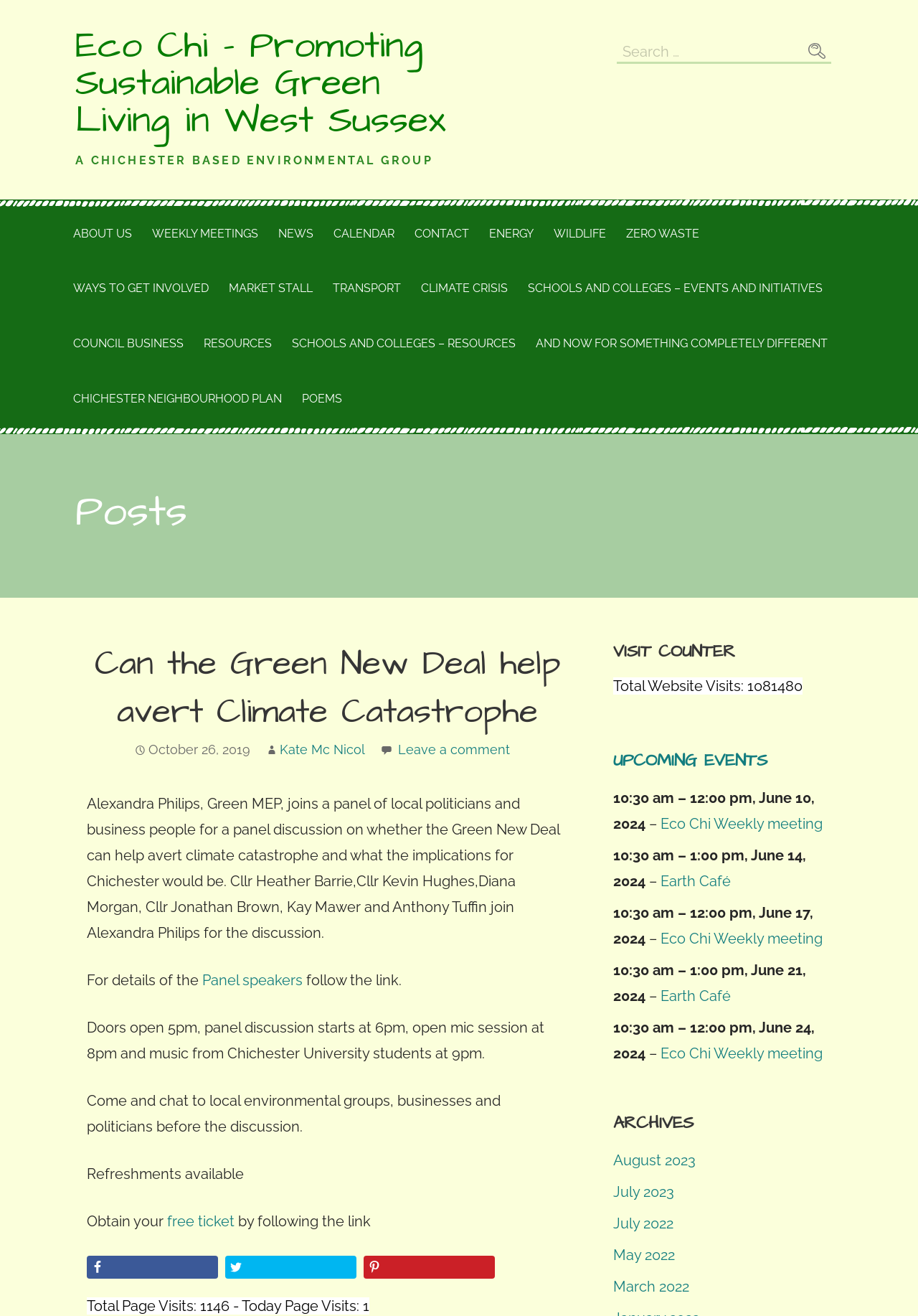Find the bounding box coordinates of the clickable area that will achieve the following instruction: "Check upcoming events".

[0.668, 0.569, 0.905, 0.587]